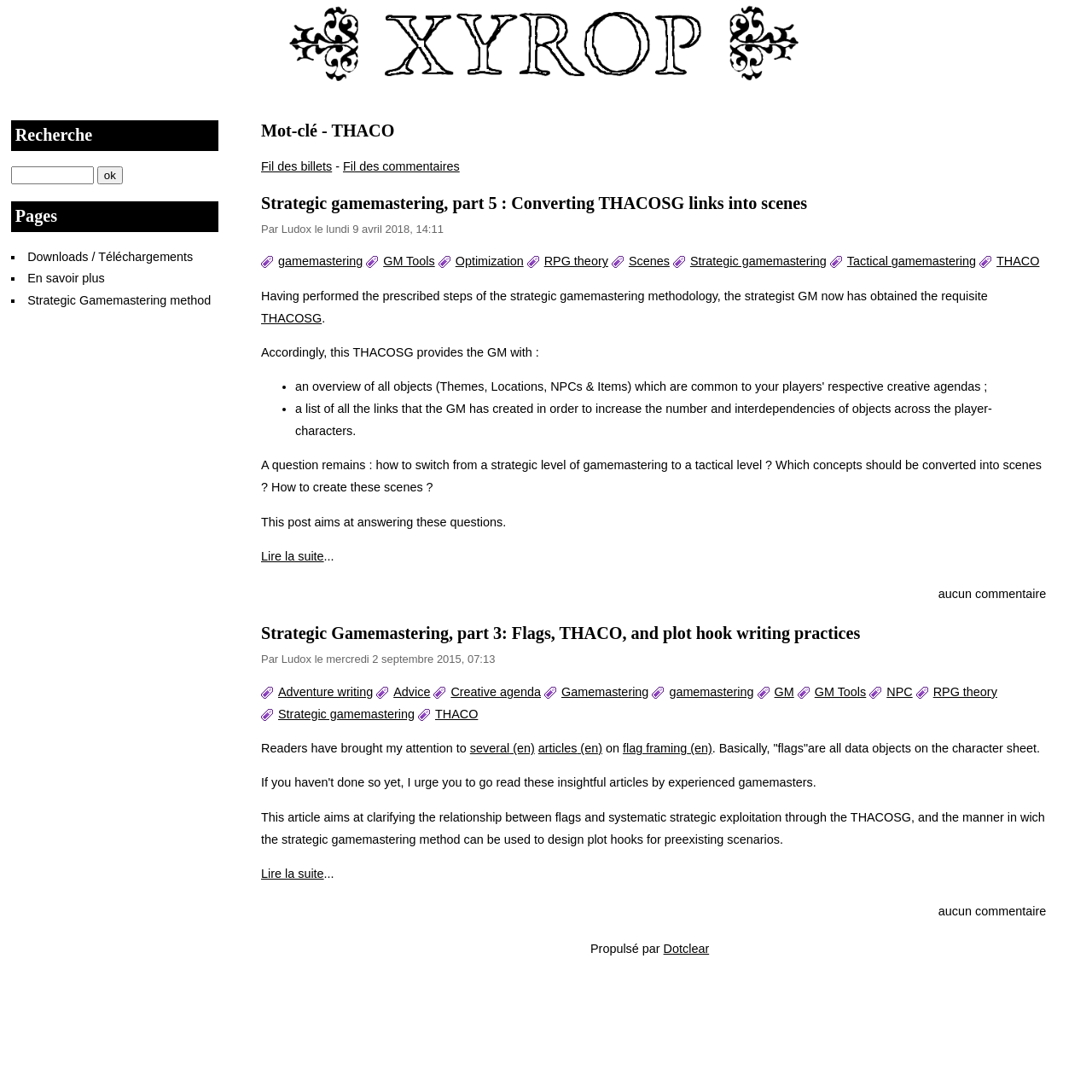Based on the image, provide a detailed response to the question:
What is the function of the search bar?

The search bar is located in the top-right corner of the webpage and allows users to search the website for specific keywords or topics. This can be useful for finding related articles or resources on the website.